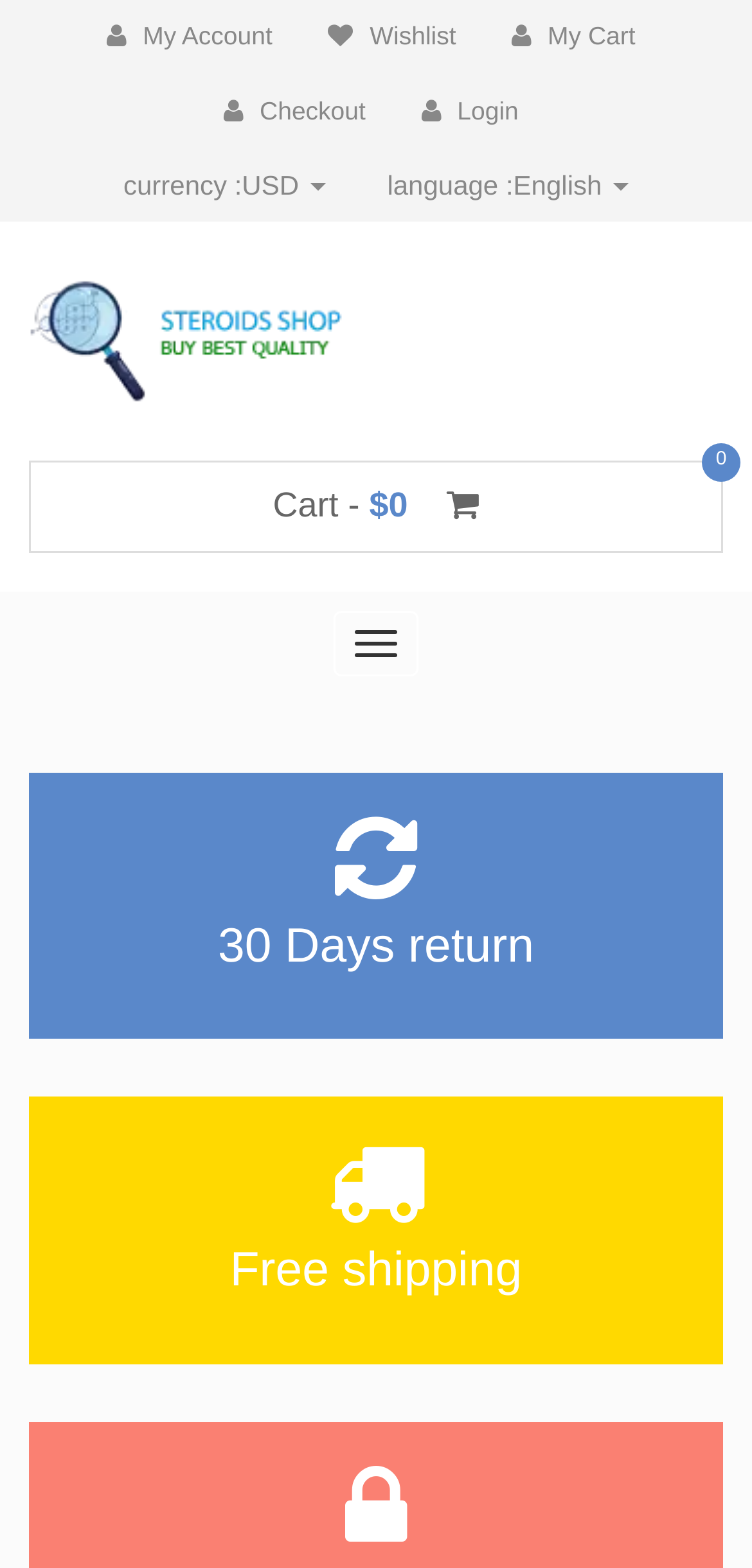Please identify the bounding box coordinates of the element that needs to be clicked to execute the following command: "Register for an account". Provide the bounding box using four float numbers between 0 and 1, formatted as [left, top, right, bottom].

None